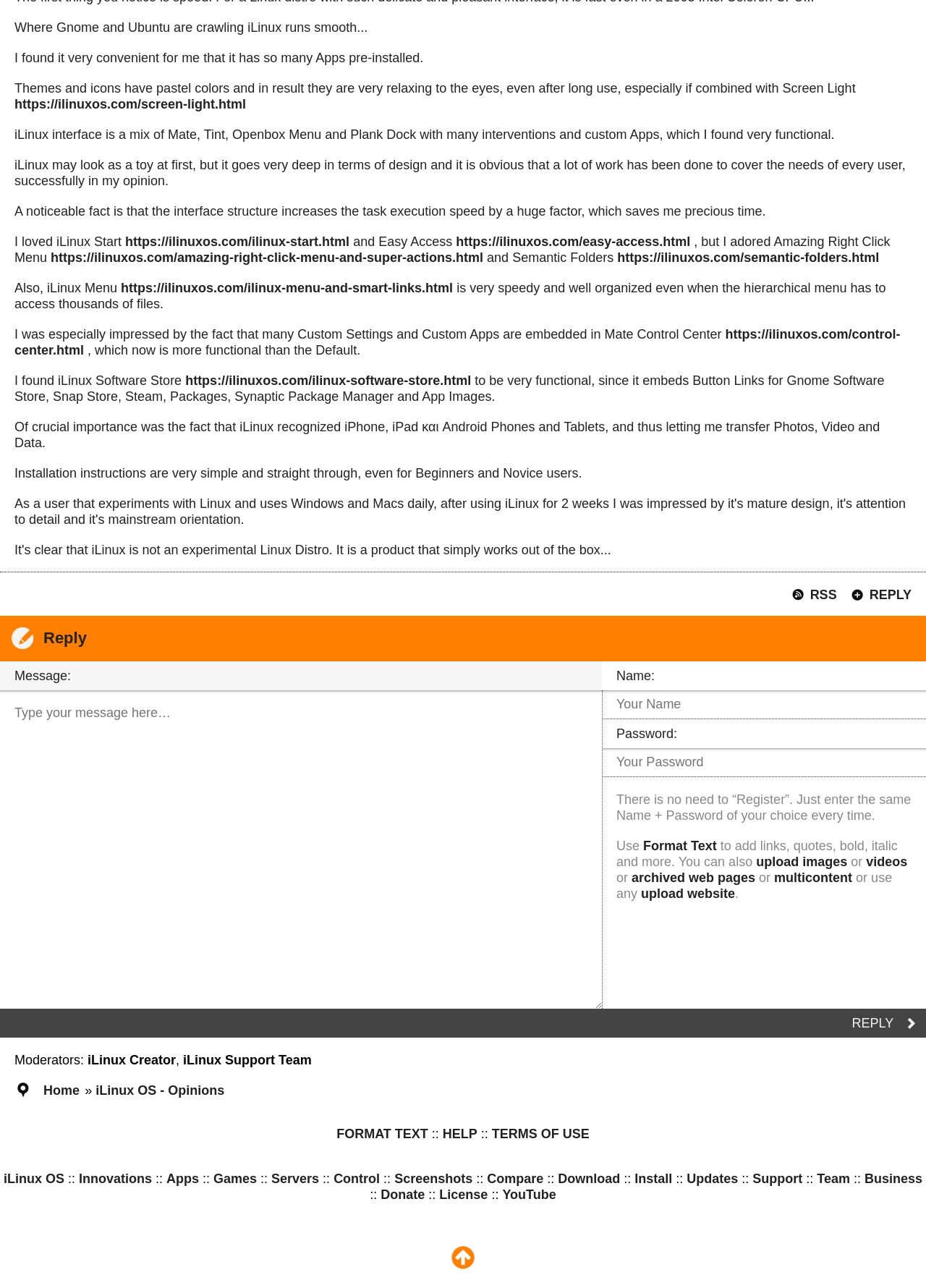Identify the bounding box of the HTML element described as: "Format Text".

[0.695, 0.651, 0.774, 0.662]